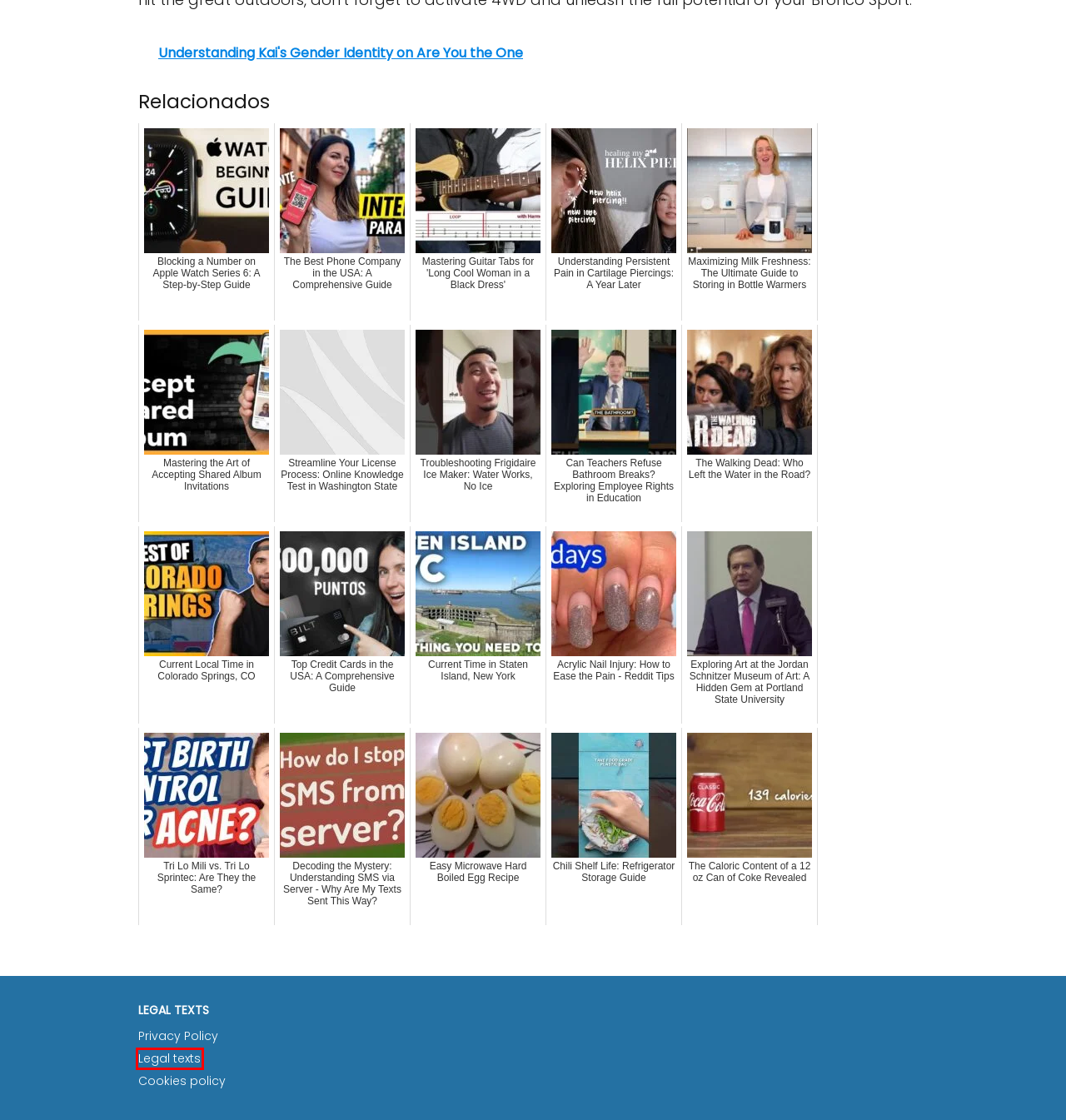Look at the screenshot of a webpage with a red bounding box and select the webpage description that best corresponds to the new page after clicking the element in the red box. Here are the options:
A. Acrylic Nail Injury: How to Ease the Pain - Reddit Tips | Actualizado junio 2024
B. Cookies policy | krescentmedia
C. Chili Shelf Life: Refrigerator Storage Guide | Actualizado junio 2024
D. Tri Lo Mili vs. Tri Lo Sprintec: Are They the Same? | Actualizado junio 2024
E. Legal texts | krescentmedia
F. Can Teachers Refuse Bathroom Breaks? Exploring Employee Rights in Education | Actualizado junio 2024
G. Easy Microwave Hard Boiled Egg Recipe | Actualizado junio 2024
H. Maximizing Milk Freshness: The Ultimate Guide to Storing in Bottle Warmers | Actualizado junio 2024

E